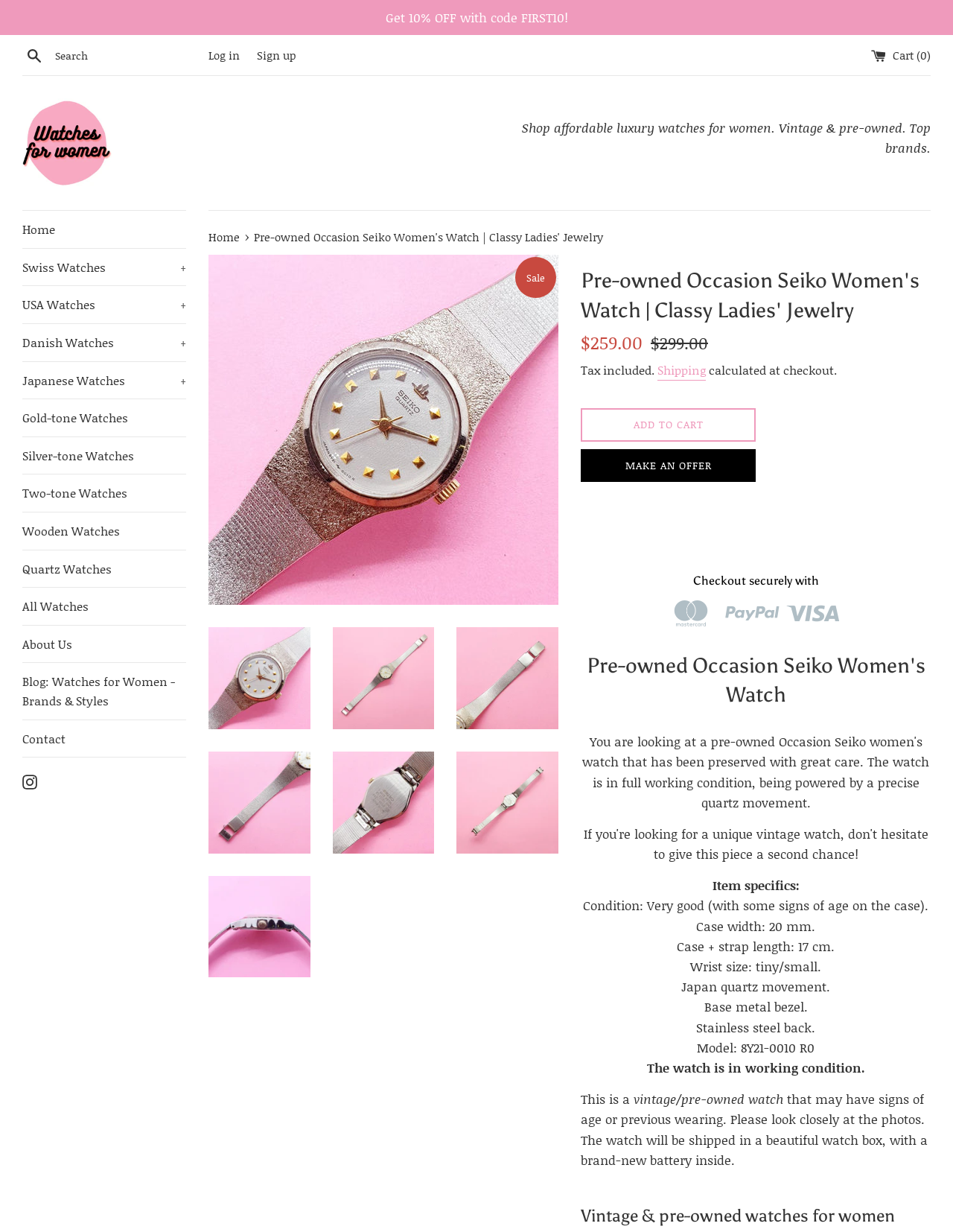What is the price of the watch?
Your answer should be a single word or phrase derived from the screenshot.

$259.00